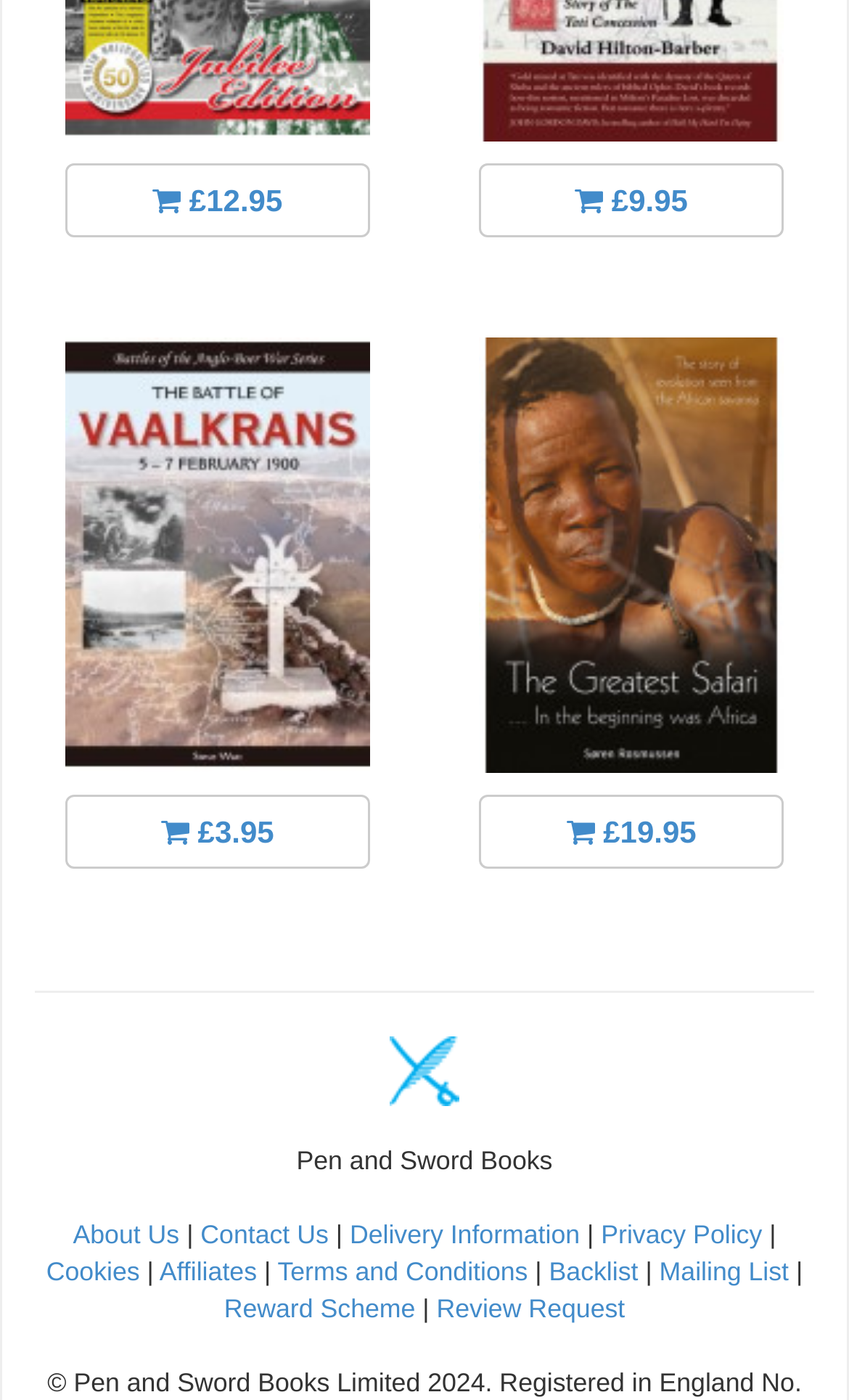How many links are there on the webpage?
Give a one-word or short phrase answer based on the image.

14